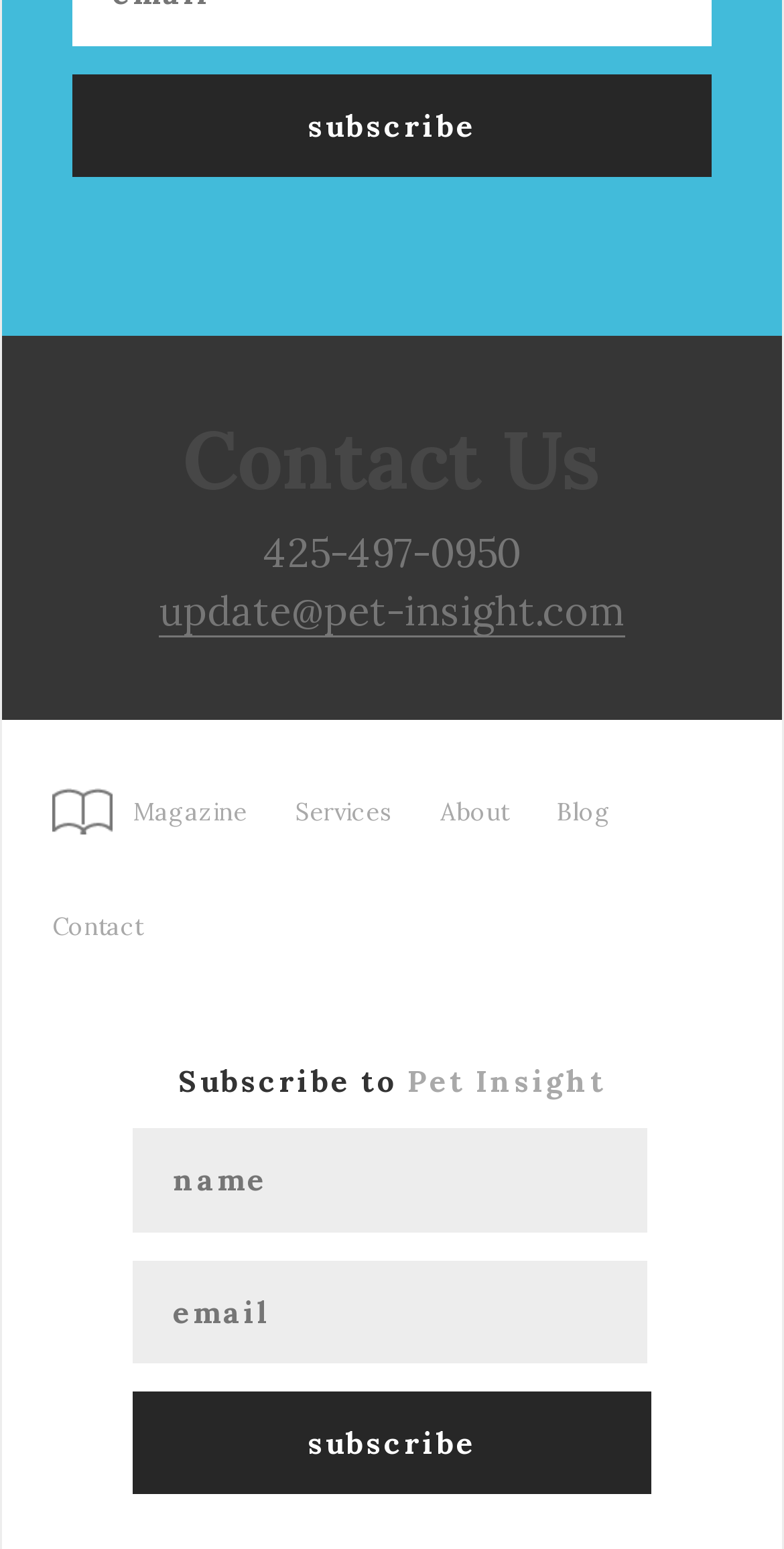How many links are there in the navigation menu?
Provide a thorough and detailed answer to the question.

I counted the number of link elements that are siblings of each other, which are 'Magazine', 'Services', 'About', 'Blog', and 'Contact'. These links are located in a horizontal row, and their y-coordinates are similar, indicating they are part of the same navigation menu.